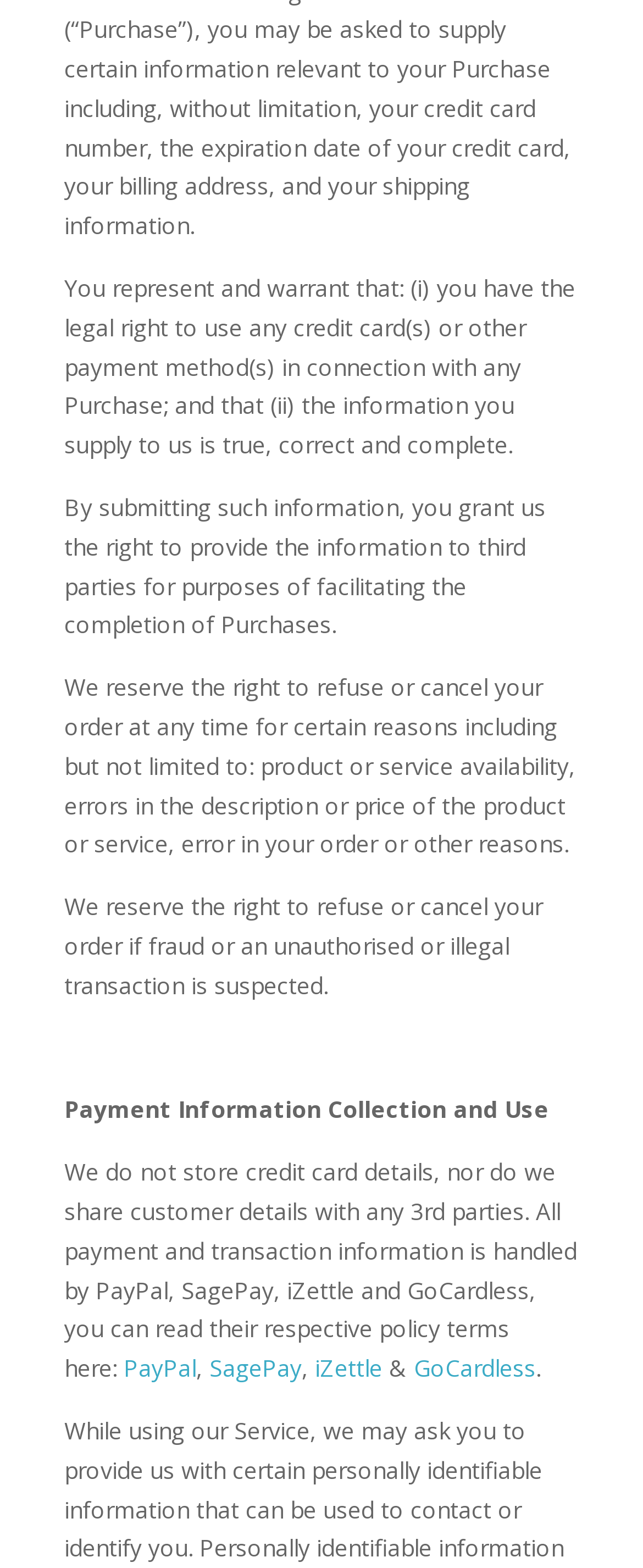Respond with a single word or phrase for the following question: 
Does the website store credit card details?

No